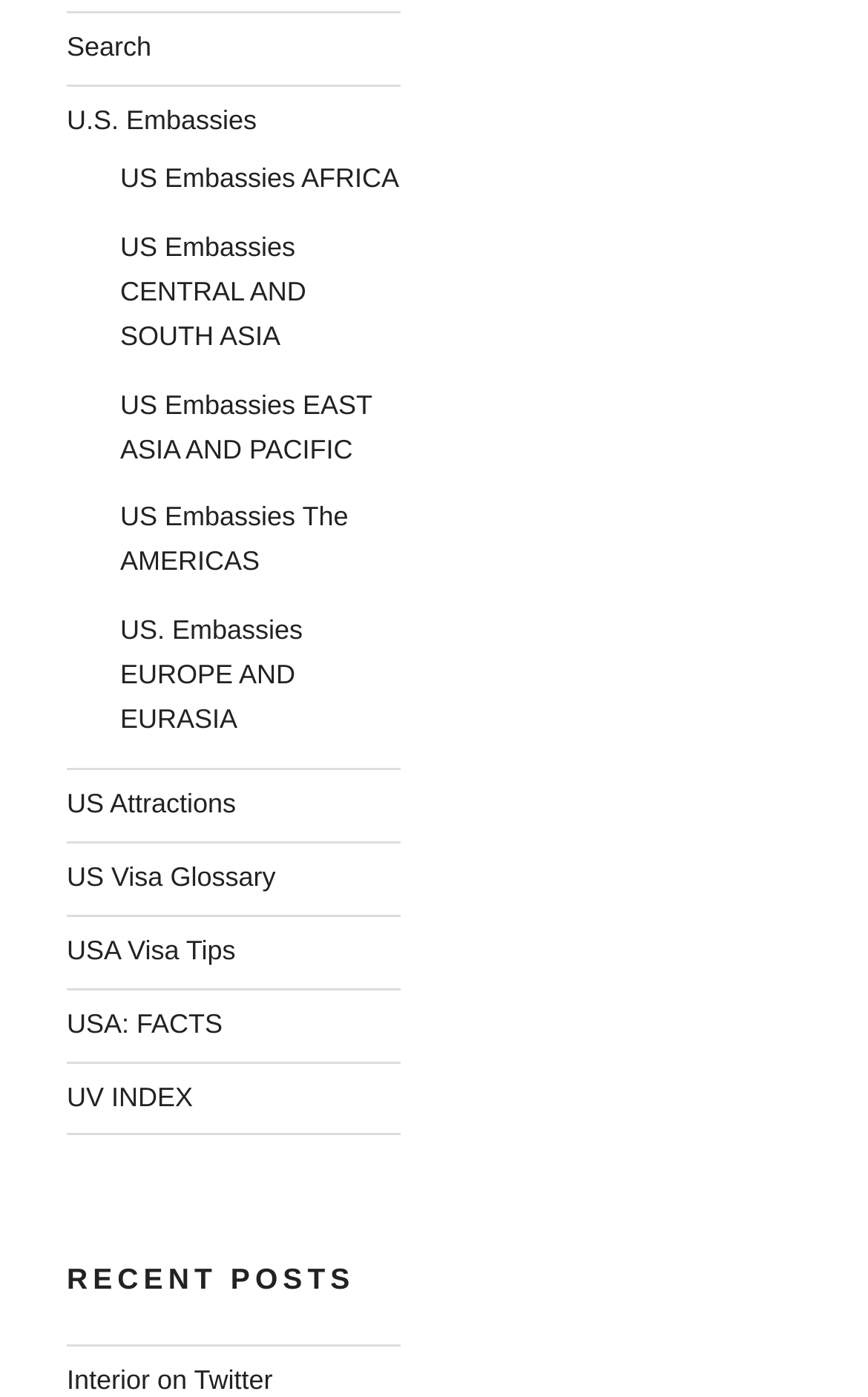Given the element description, predict the bounding box coordinates in the format (top-left x, top-left y, bottom-right x, bottom-right y). Make sure all values are between 0 and 1. Here is the element description: Privacy Policy

None